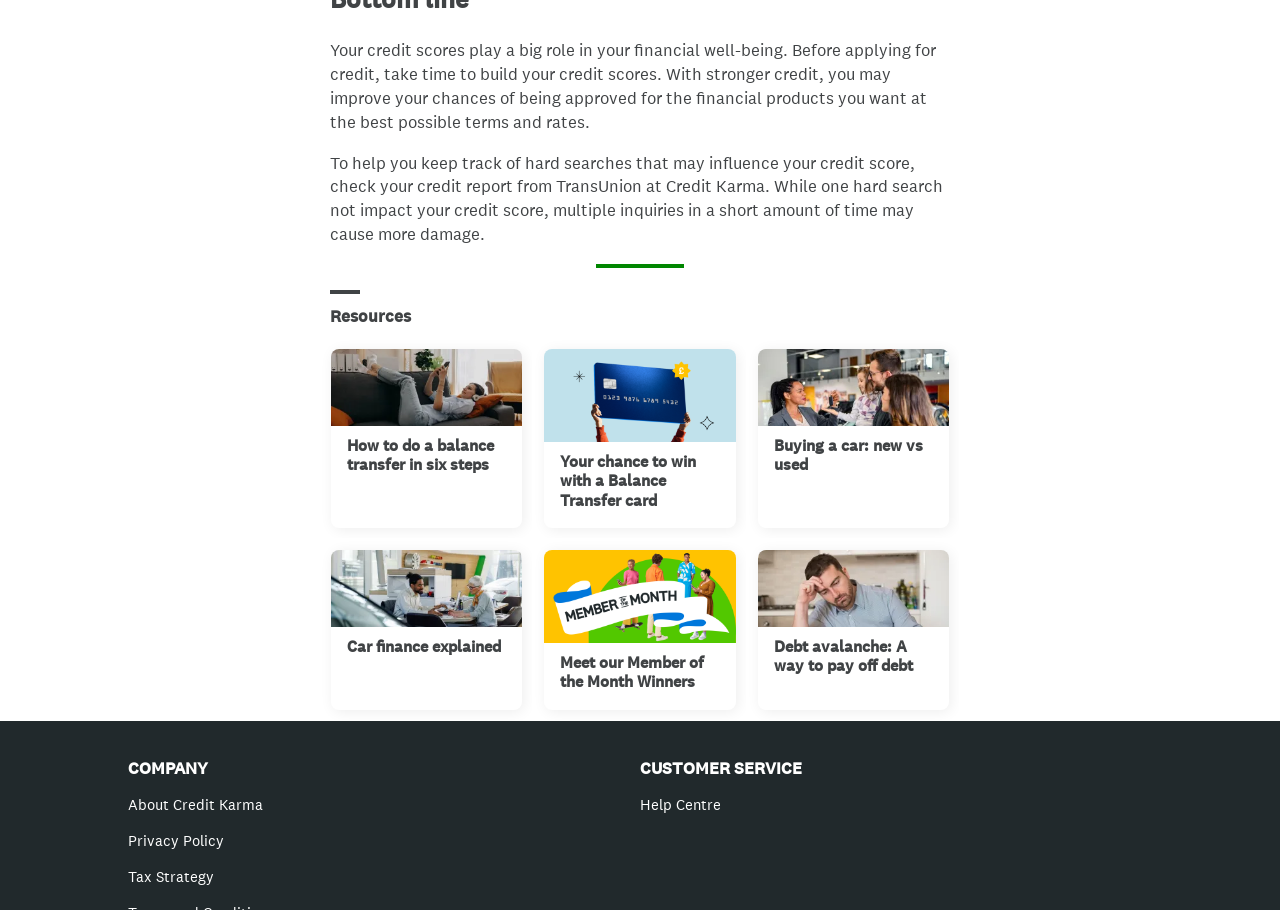Please specify the bounding box coordinates for the clickable region that will help you carry out the instruction: "Learn about buying a car: new vs used".

[0.592, 0.383, 0.741, 0.521]